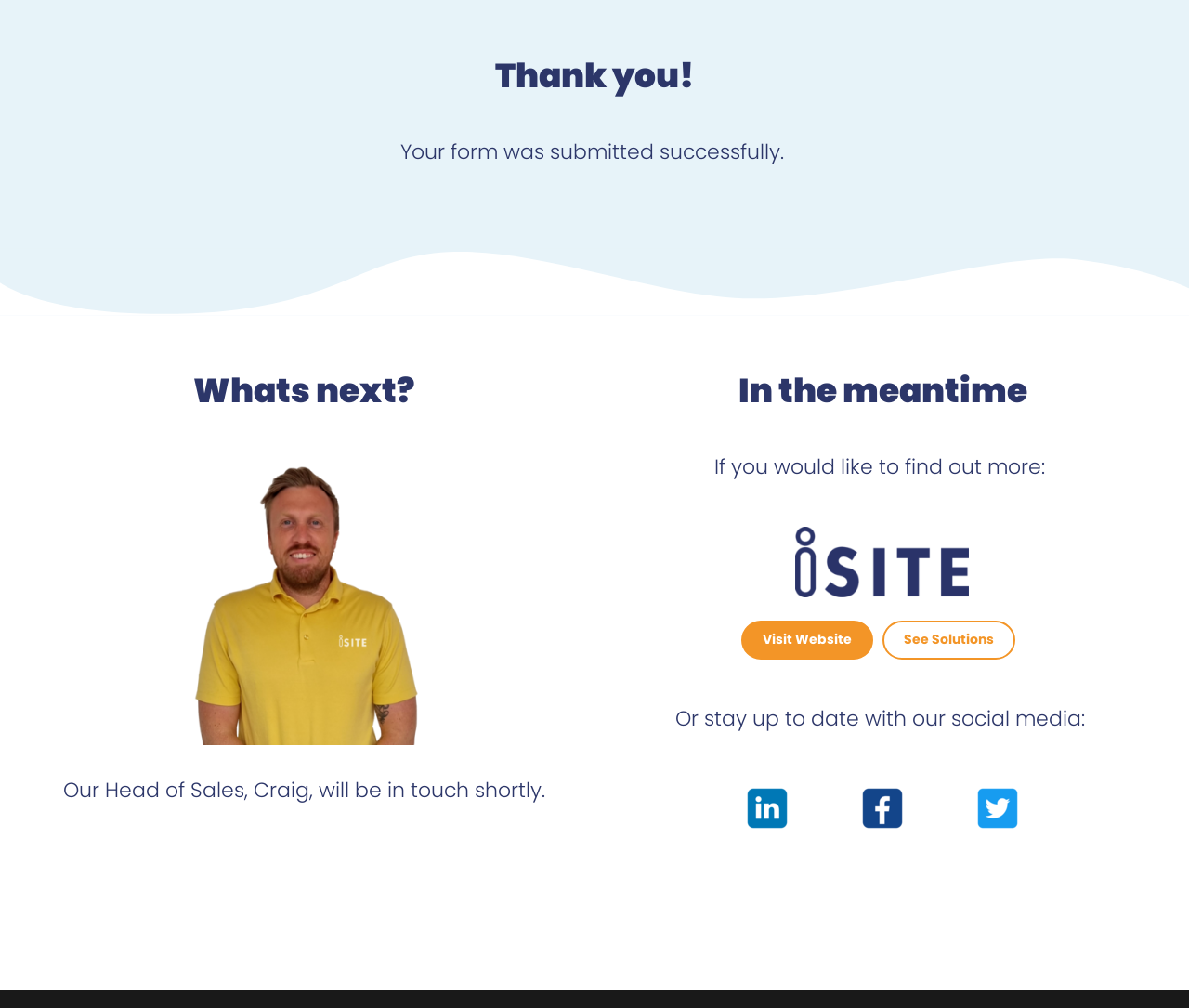What is the purpose of the image at the bottom? Based on the image, give a response in one word or a short phrase.

Social media